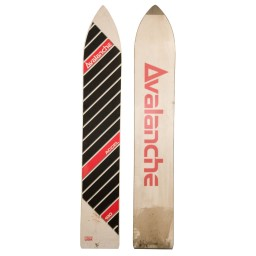Using the image as a reference, answer the following question in as much detail as possible:
Who is the legendary rider associated with the Avalanche Kick 165?

According to the caption, the Avalanche Kick 165 is associated with the legendary rider Damian Sanders, highlighting its performance capabilities and significance in the snowboarding community.